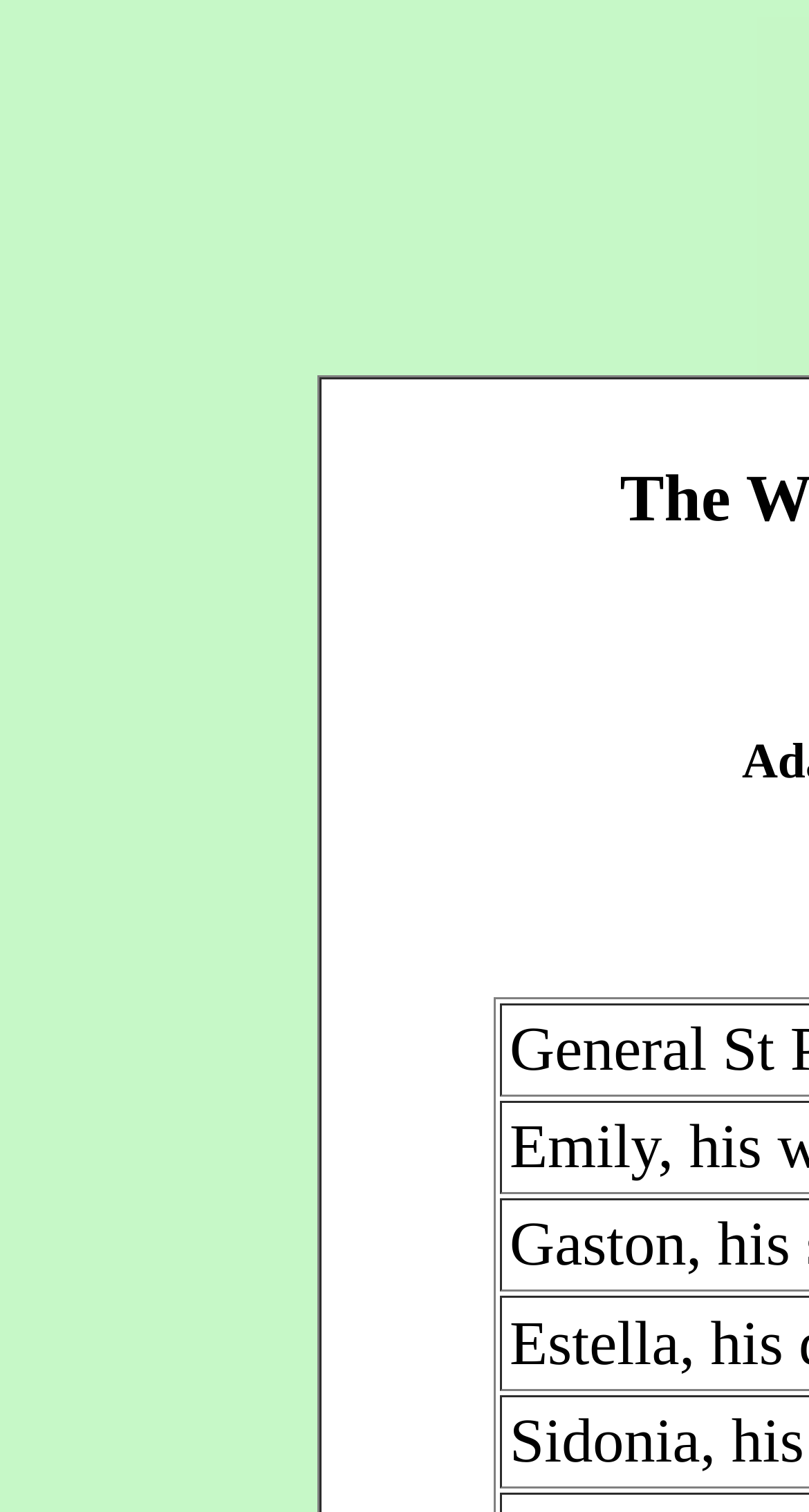Identify and provide the main heading of the webpage.

The Waltz of The Toreadors